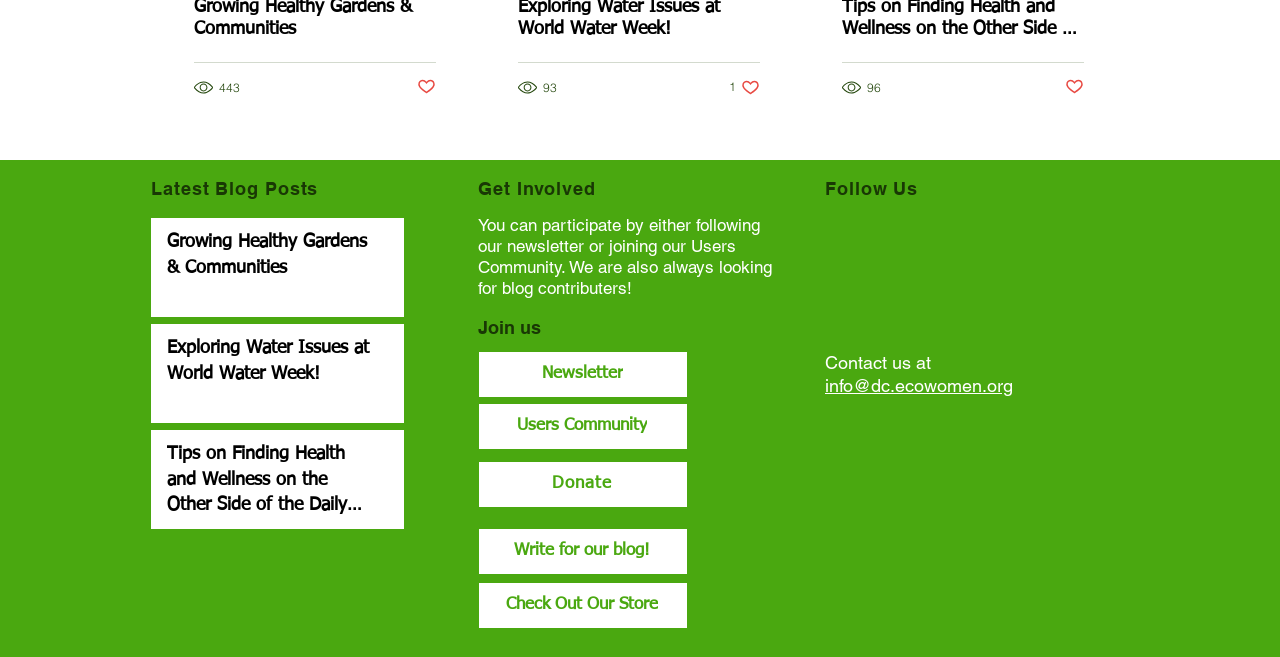What is the name of the organization?
Carefully examine the image and provide a detailed answer to the question.

I inferred the name of the organization from the email address 'info@dc.ecowomen.org' which is likely to be the contact email of the organization. The domain name 'ecowomen.org' suggests that the organization is called EcoWomen.